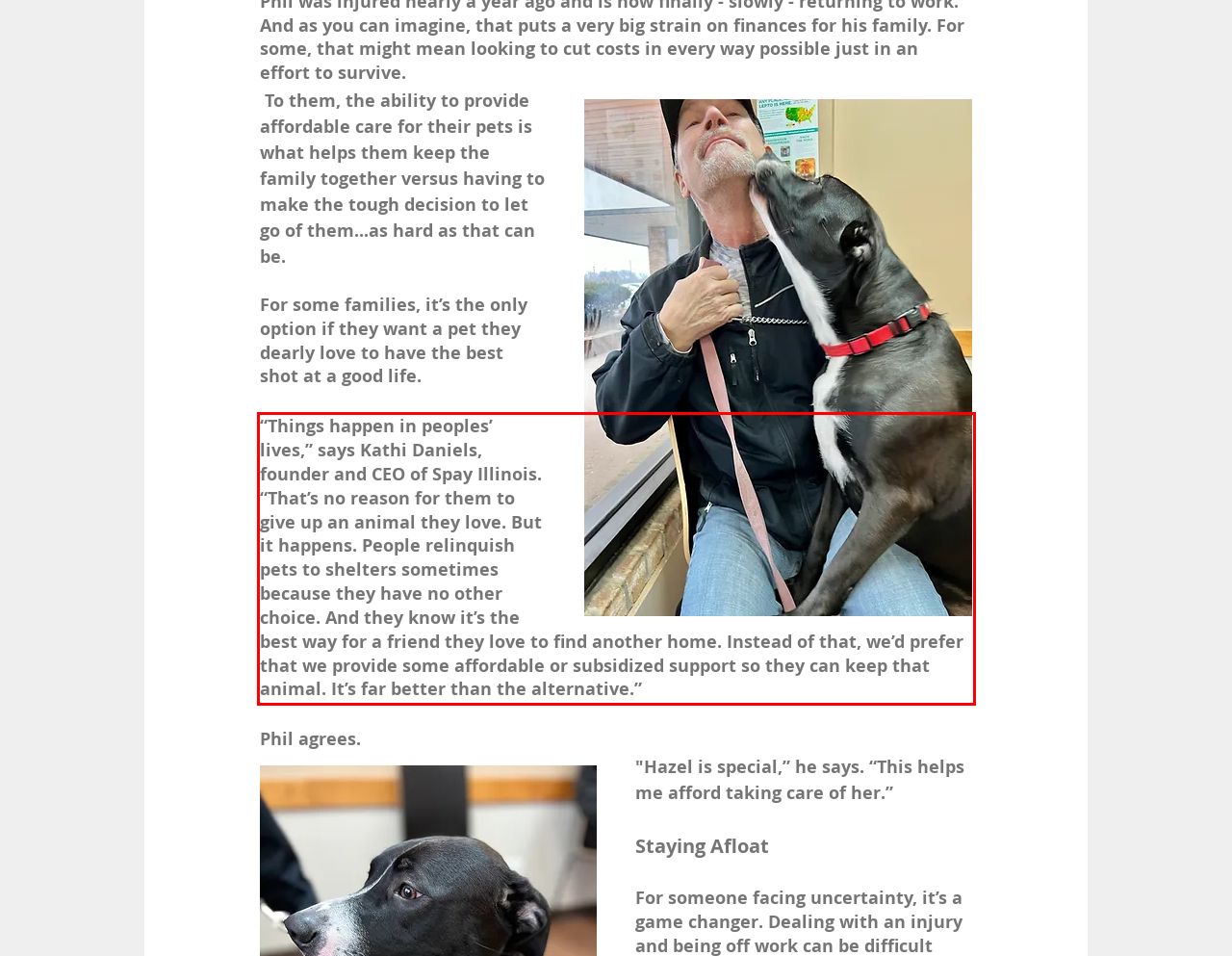Examine the webpage screenshot and use OCR to obtain the text inside the red bounding box.

“Things happen in peoples’ lives,” says Kathi Daniels, founder and CEO of Spay Illinois. “That’s no reason for them to give up an animal they love. But it happens. People relinquish pets to shelters sometimes because they have no other choice. And they know it’s the best way for a friend they love to find another home. Instead of that, we’d prefer that we provide some affordable or subsidized support so they can keep that animal. It’s far better than the alternative.”